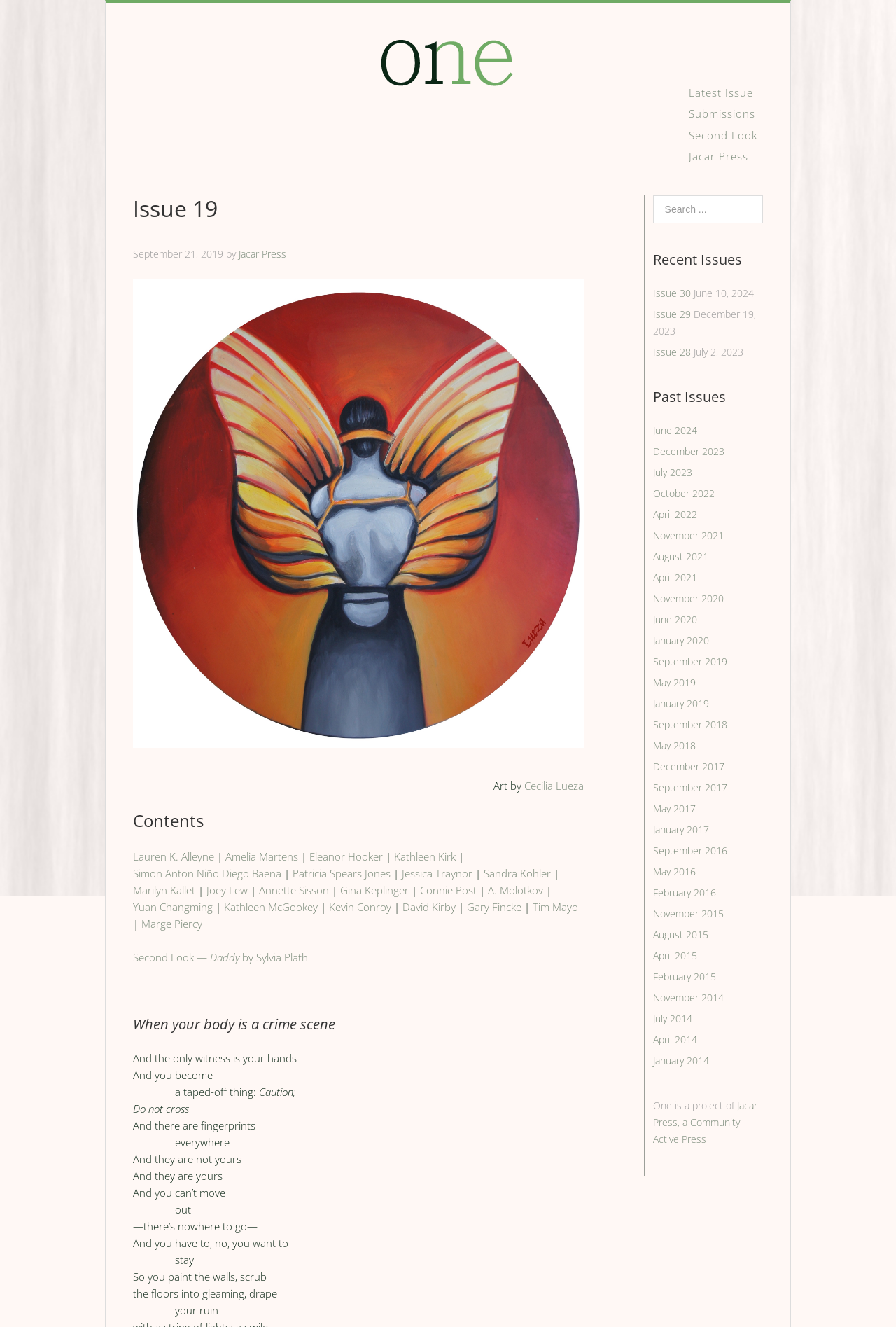Determine the bounding box coordinates for the area that needs to be clicked to fulfill this task: "View the contents of Issue 19". The coordinates must be given as four float numbers between 0 and 1, i.e., [left, top, right, bottom].

[0.149, 0.611, 0.652, 0.626]